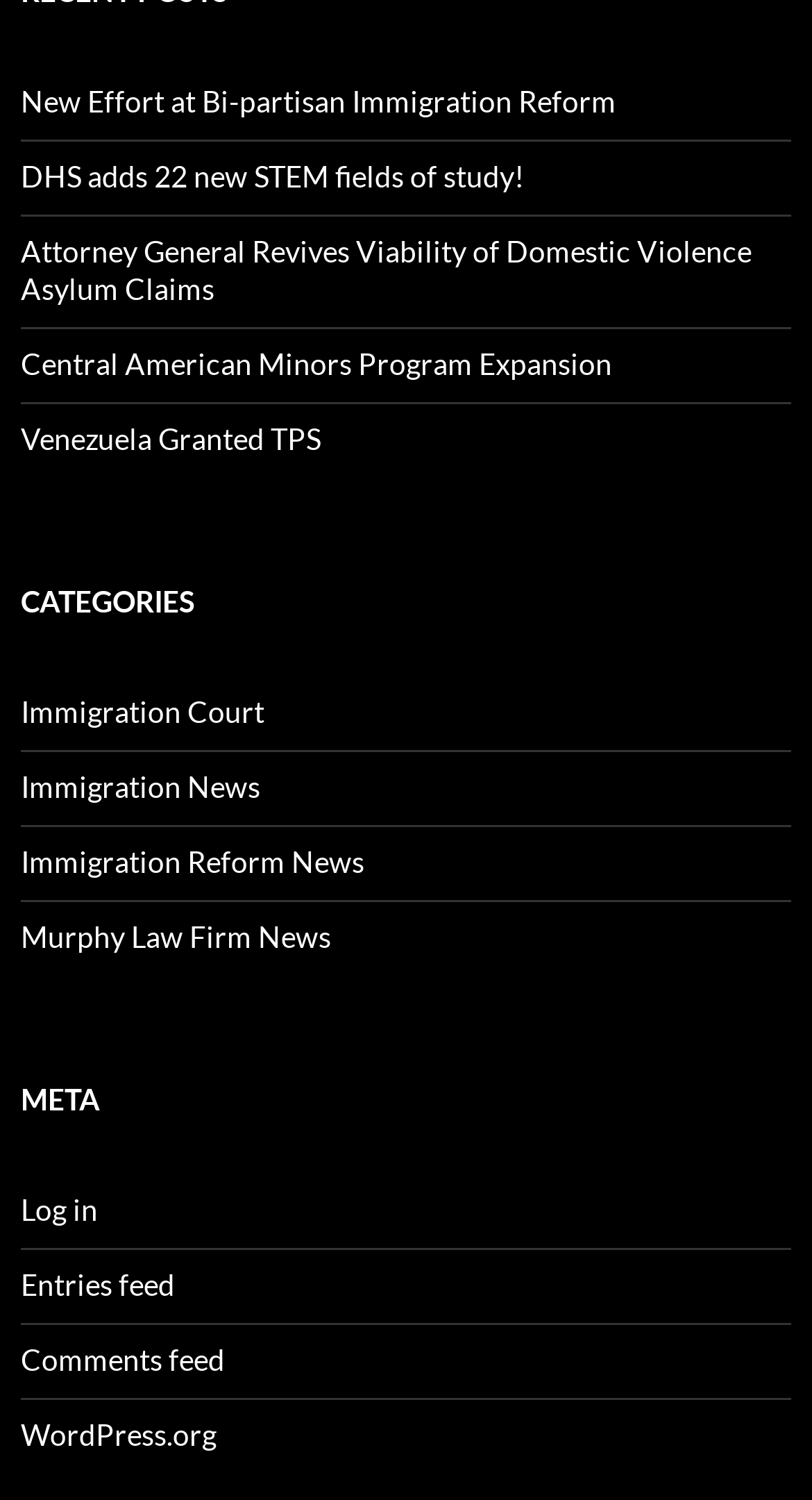Determine the bounding box coordinates of the clickable element to complete this instruction: "Log in to the website". Provide the coordinates in the format of four float numbers between 0 and 1, [left, top, right, bottom].

[0.026, 0.795, 0.121, 0.818]